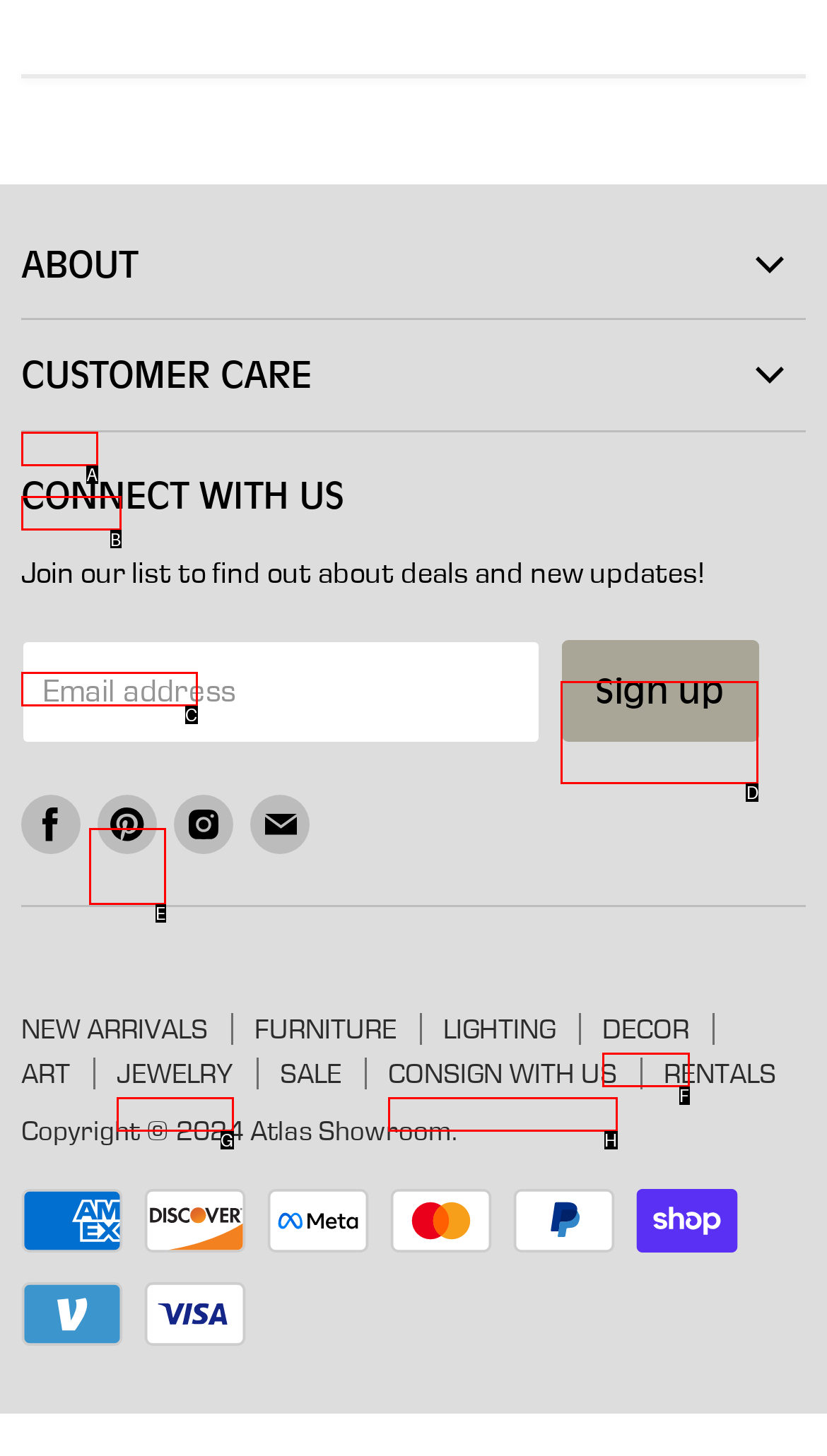Determine which option aligns with the description: Find us on Pinterest. Provide the letter of the chosen option directly.

E